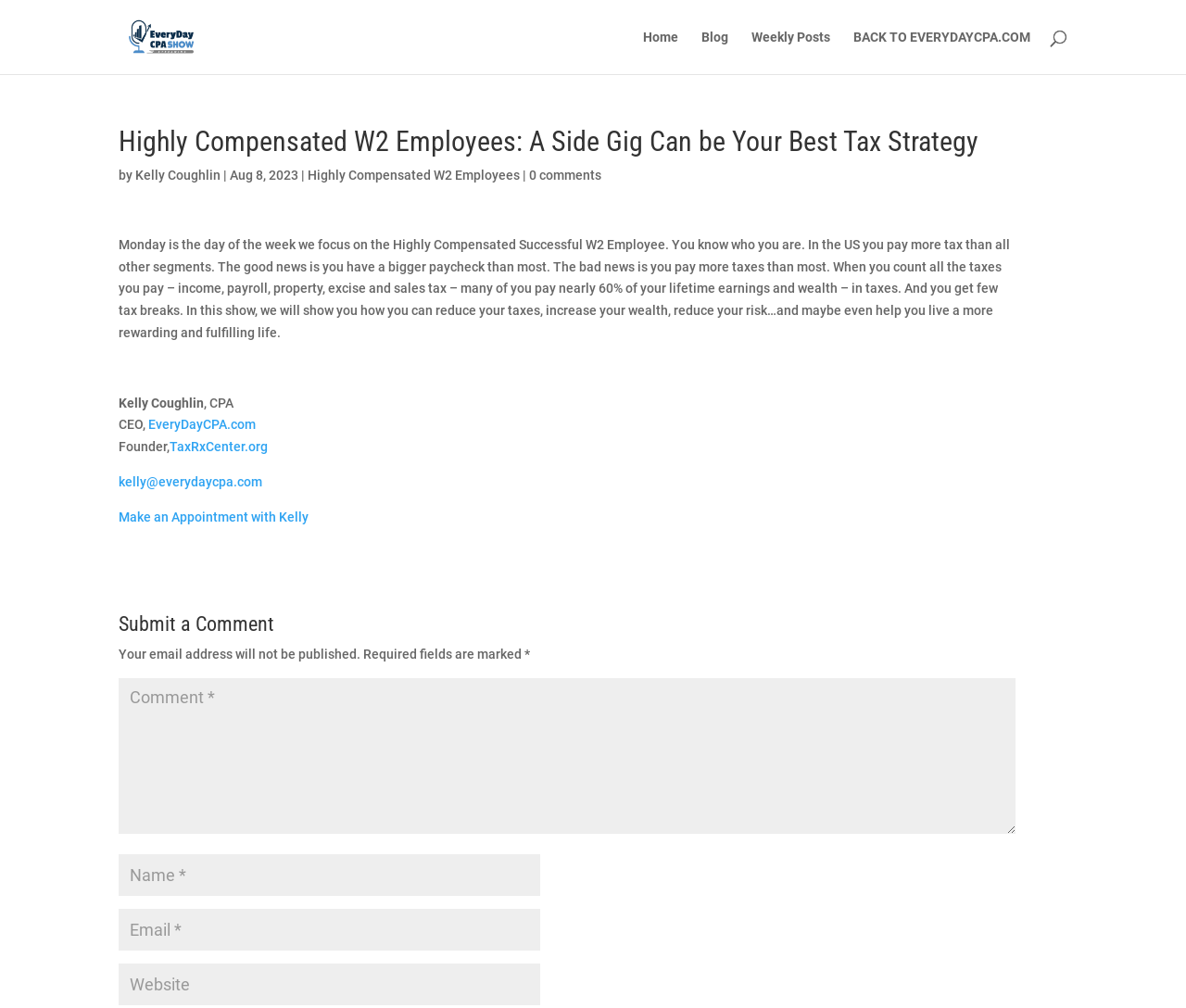Offer an in-depth caption of the entire webpage.

This webpage is about a podcast or show called "EveryDayCPA Show" that focuses on tax strategies for highly compensated W2 employees. At the top left, there is a logo image and a link to the show's name. Below the logo, there are four navigation links: "Home", "Blog", "Weekly Posts", and "BACK TO EVERYDAYCPA.COM".

The main content of the page is a blog post titled "Highly Compensated W2 Employees: A Side Gig Can be Your Best Tax Strategy". The title is followed by the author's name, "Kelly Coughlin", and the date "Aug 8, 2023". The post discusses the challenges of being a highly compensated W2 employee, including paying high taxes, and introduces the show's goal of helping such individuals reduce their taxes and increase their wealth.

Below the post, there is a section with the author's bio, including their name, title, and links to their website and organization. There are also links to contact the author or make an appointment with them.

At the bottom of the page, there is a comment section where users can submit their comments. The section includes a heading "Submit a Comment", a text box for the comment, and fields for the user's name and email address. There are also notes about required fields and the fact that the email address will not be published.